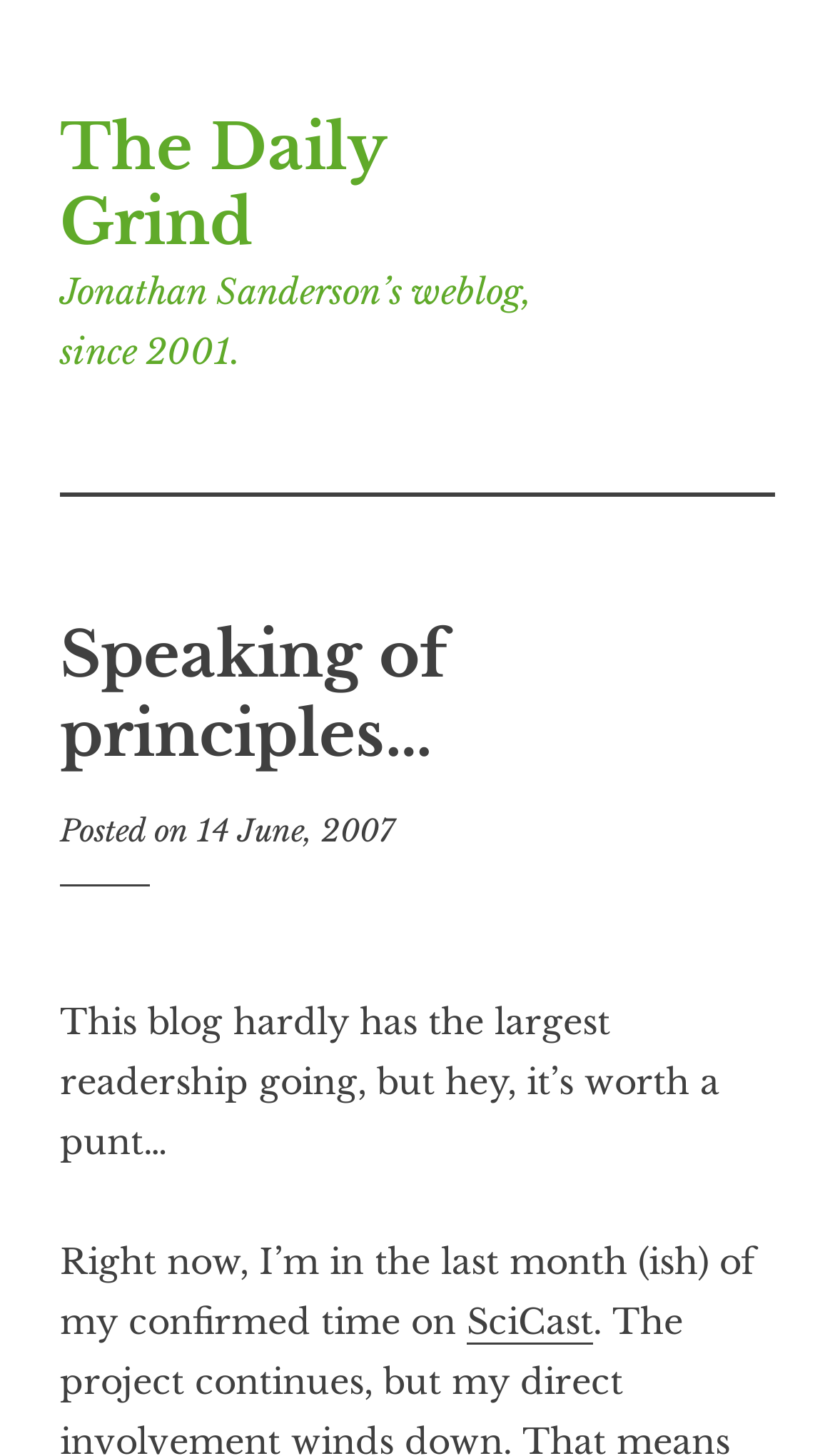Find and generate the main title of the webpage.

Speaking of principles…